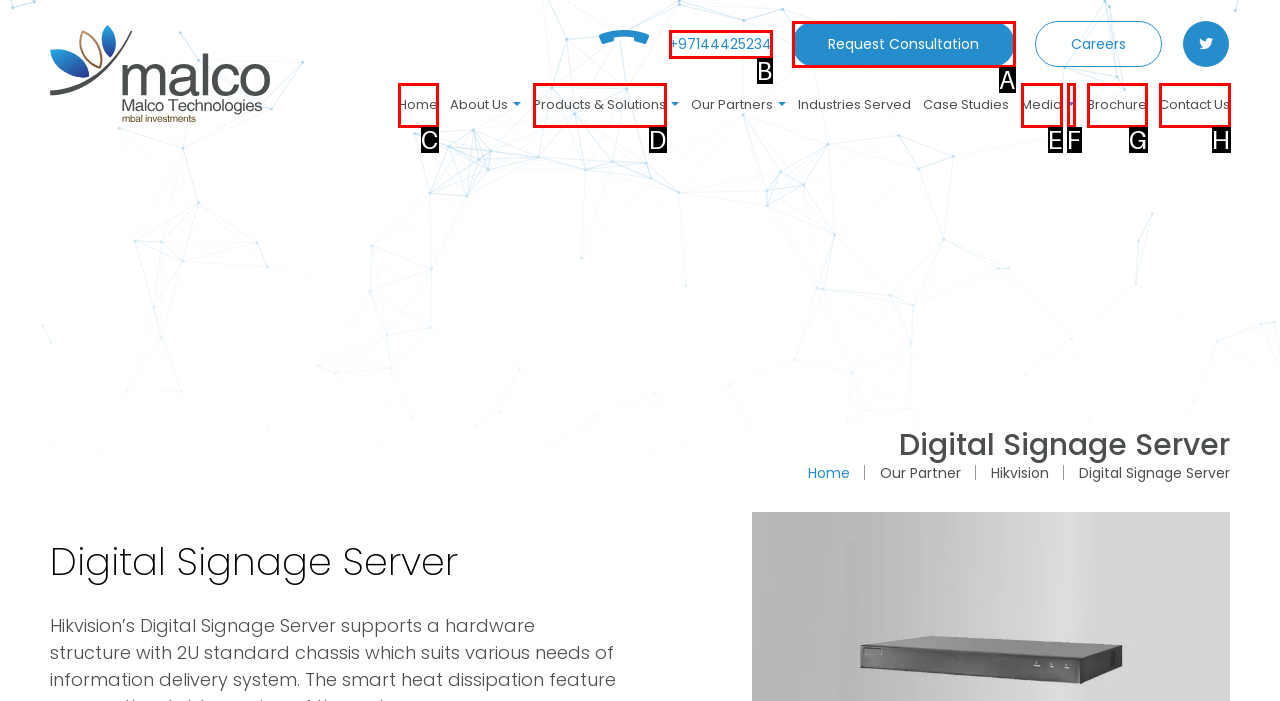Select the HTML element that needs to be clicked to carry out the task: Request a consultation
Provide the letter of the correct option.

A